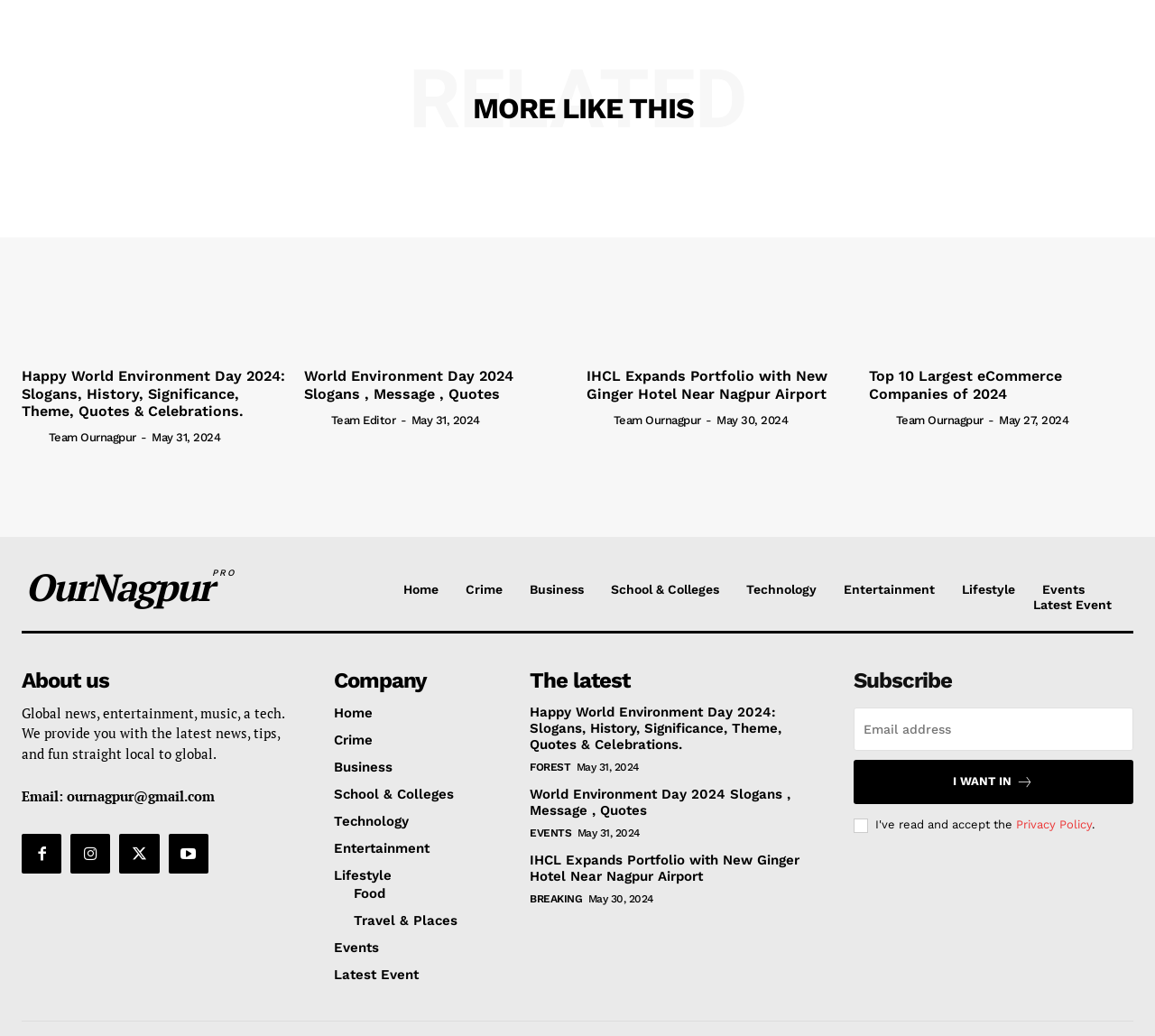Using the element description: "Food", determine the bounding box coordinates. The coordinates should be in the format [left, top, right, bottom], with values between 0 and 1.

[0.306, 0.854, 0.421, 0.87]